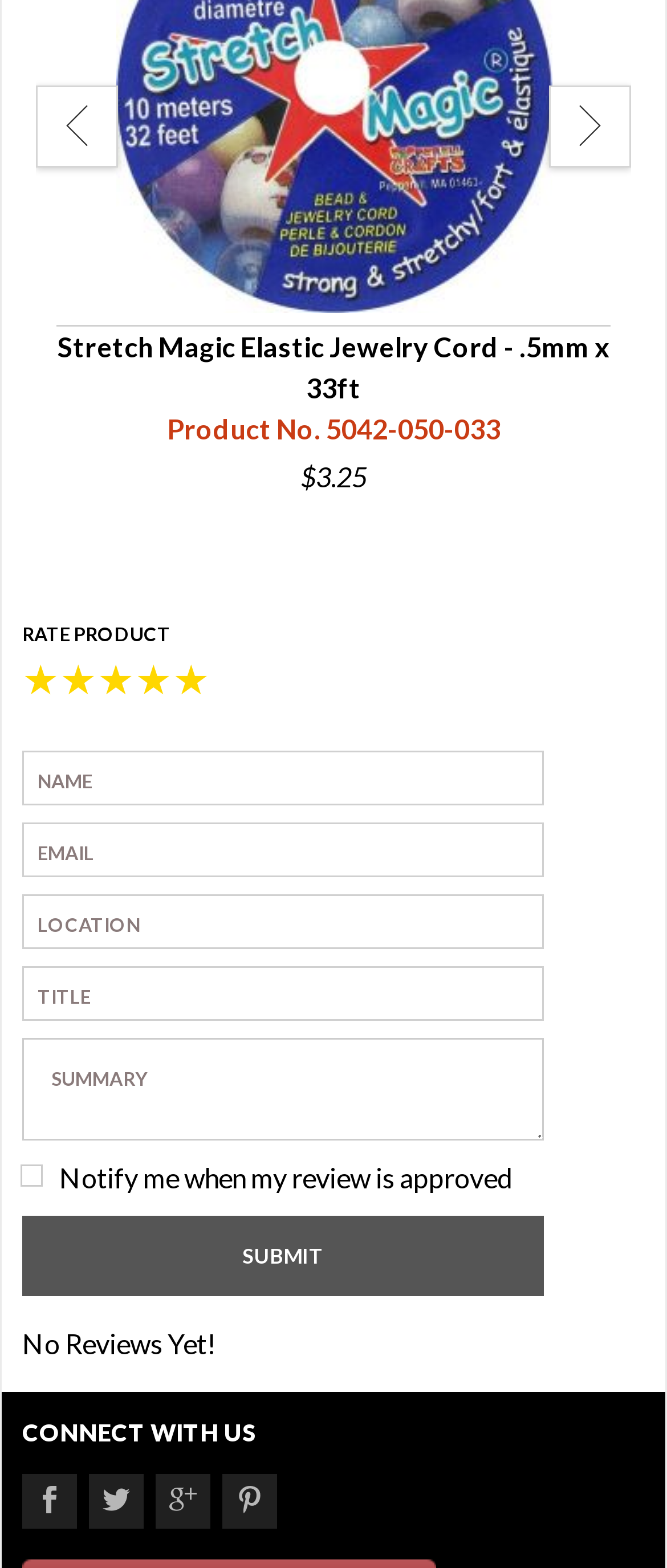Find the coordinates for the bounding box of the element with this description: "Privacy".

None